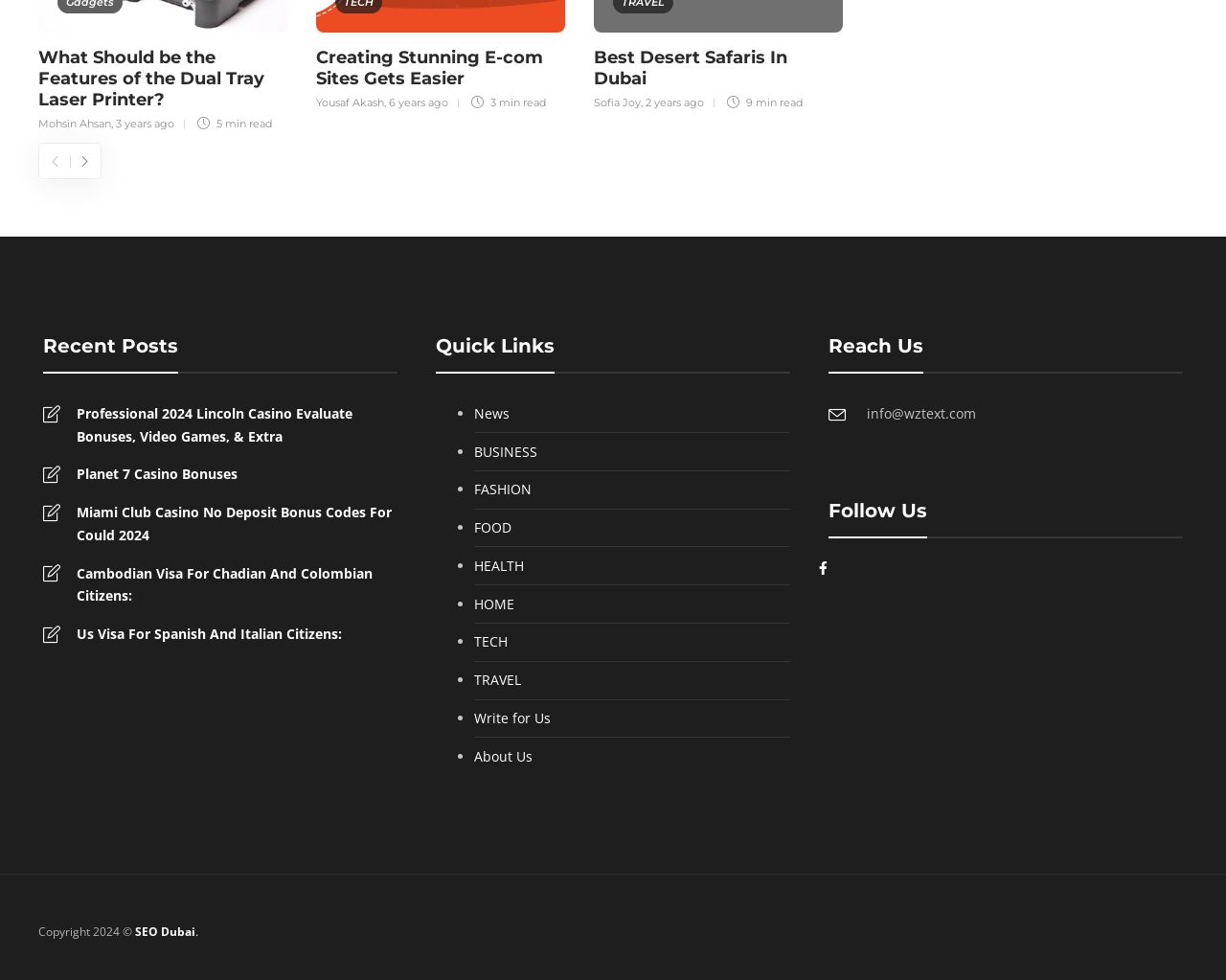Pinpoint the bounding box coordinates of the clickable area needed to execute the instruction: "Click on the 'SEO Dubai.' link". The coordinates should be specified as four float numbers between 0 and 1, i.e., [left, top, right, bottom].

[0.11, 0.942, 0.162, 0.959]